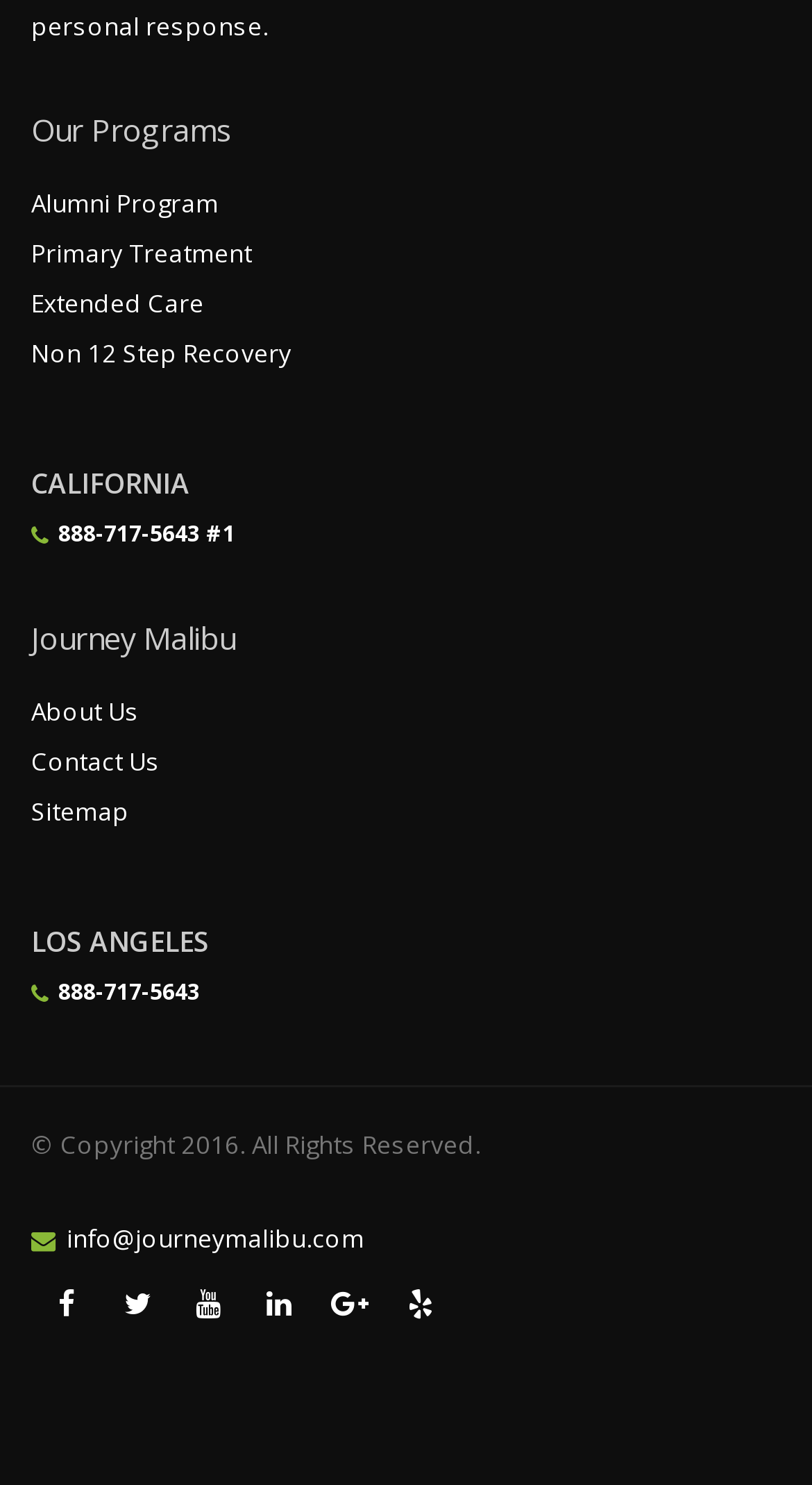Use a single word or phrase to answer the question: 
What is the phone number to contact?

888-717-5643